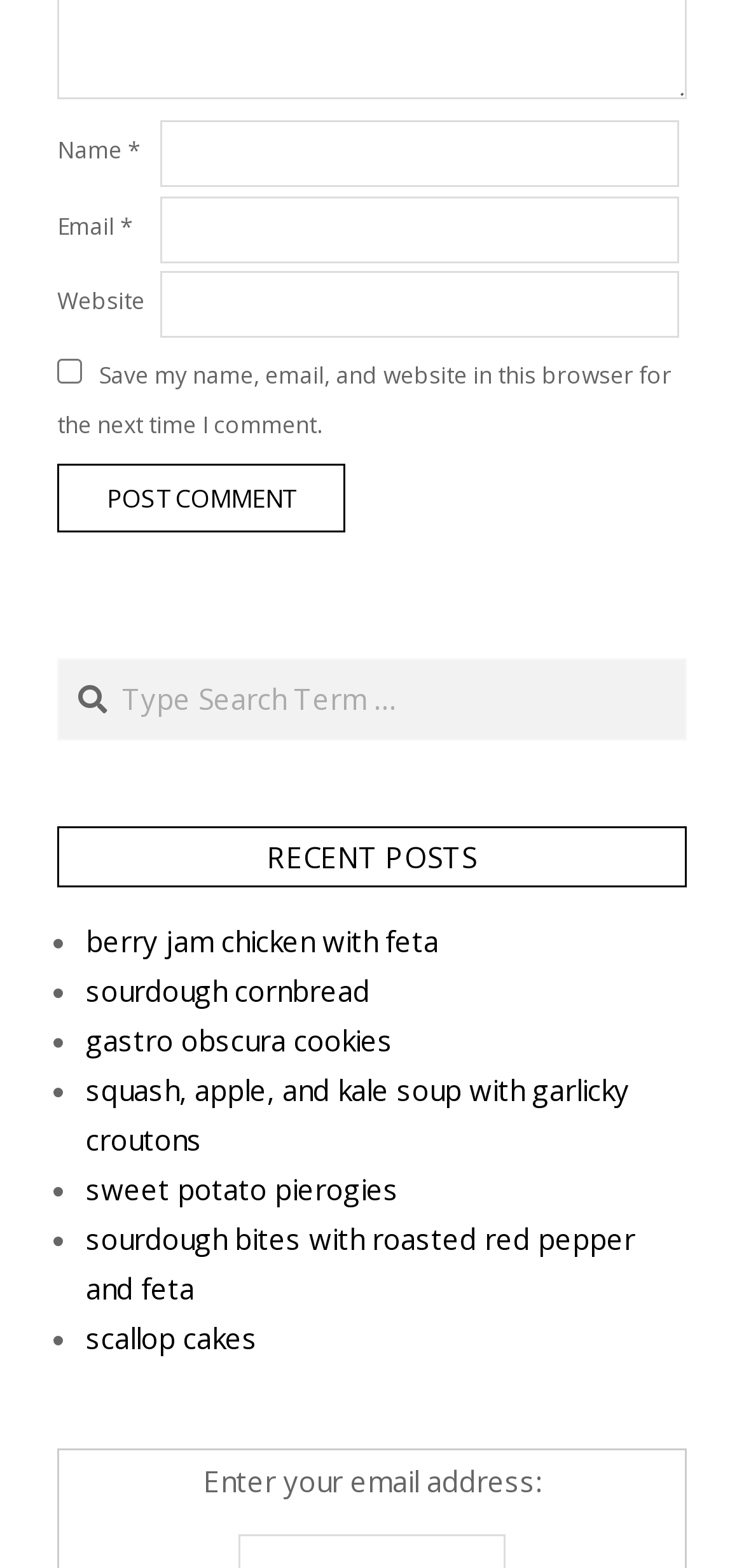Locate the coordinates of the bounding box for the clickable region that fulfills this instruction: "Post a comment".

[0.077, 0.296, 0.464, 0.34]